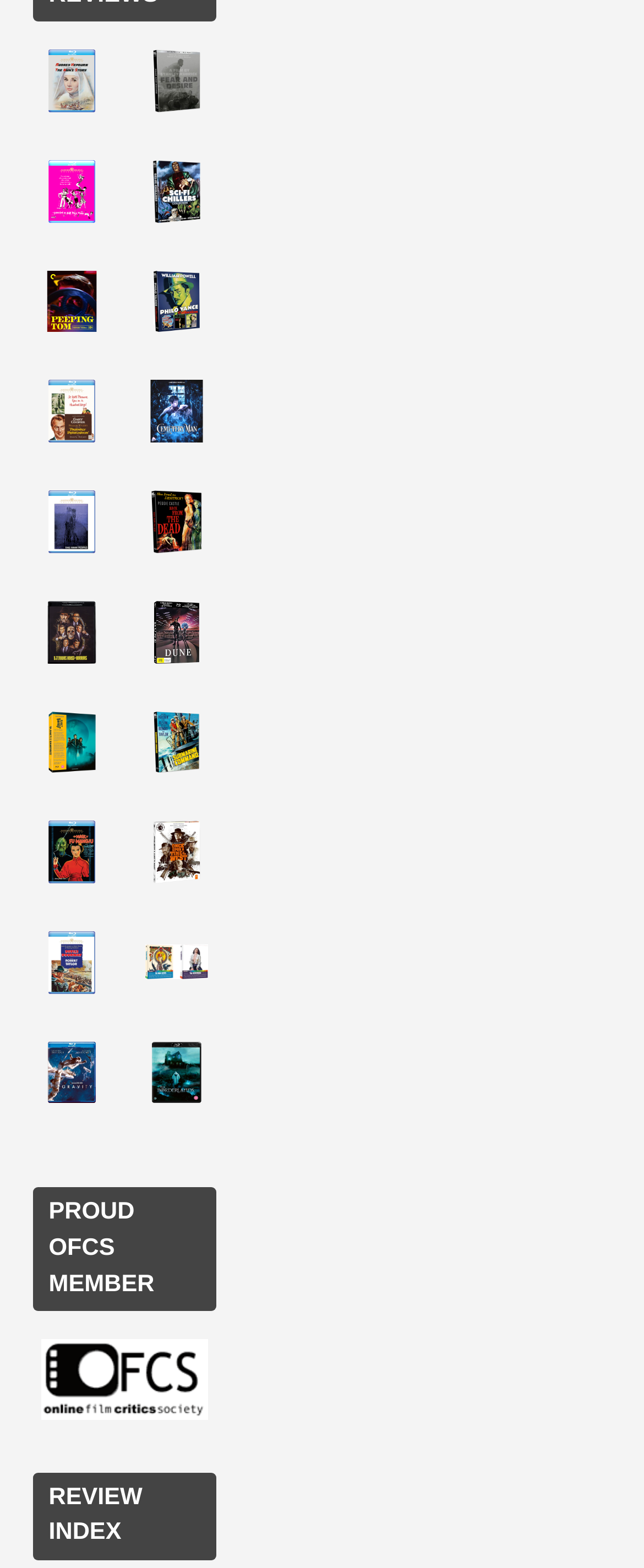From the webpage screenshot, predict the bounding box coordinates (top-left x, top-left y, bottom-right x, bottom-right y) for the UI element described here: alt="Gravity"

[0.05, 0.659, 0.172, 0.712]